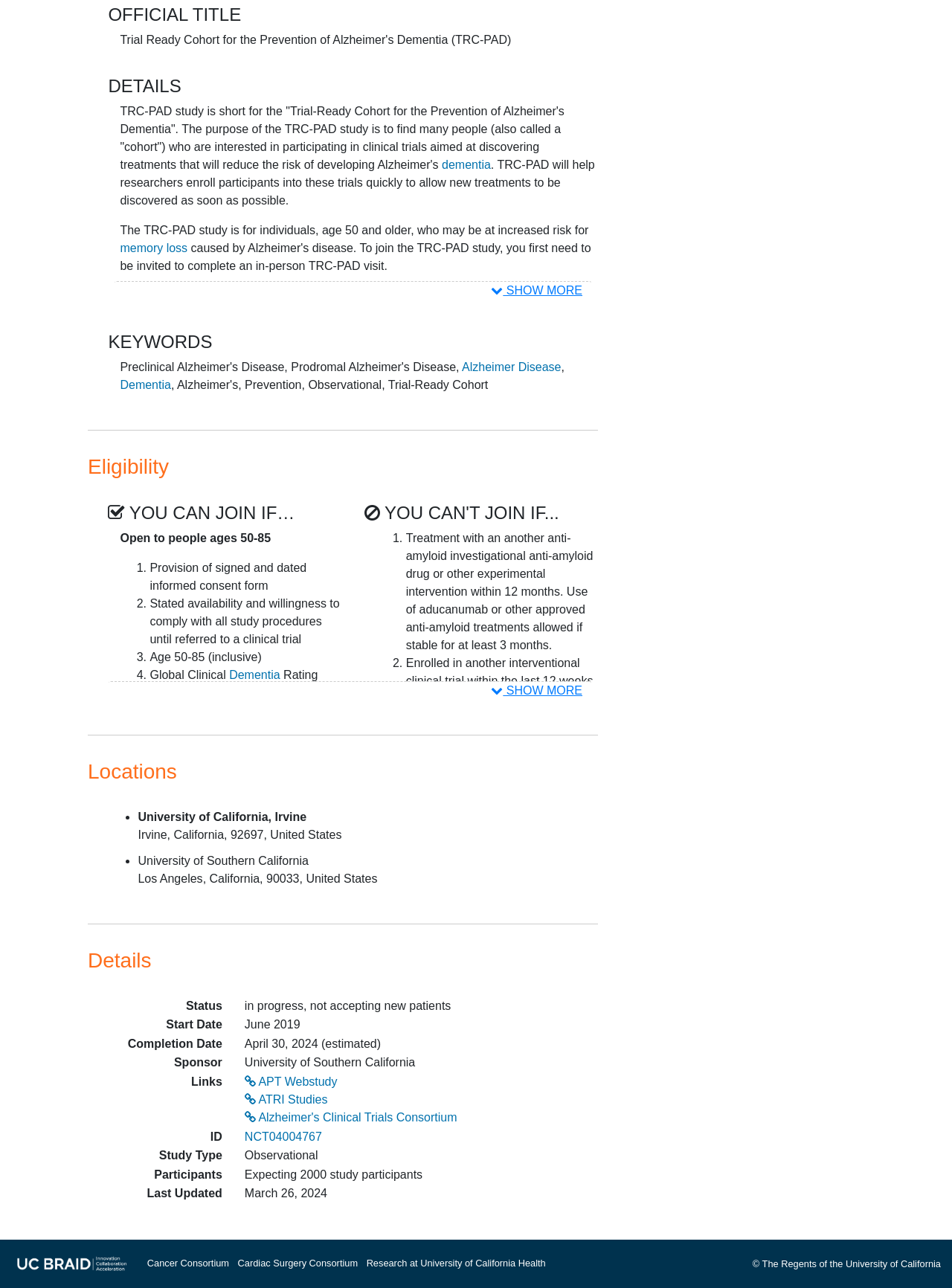For the following element description, predict the bounding box coordinates in the format (top-left x, top-left y, bottom-right x, bottom-right y). All values should be floating point numbers between 0 and 1. Description: Alzheimer's Clinical Trials Consortium

[0.257, 0.861, 0.628, 0.875]